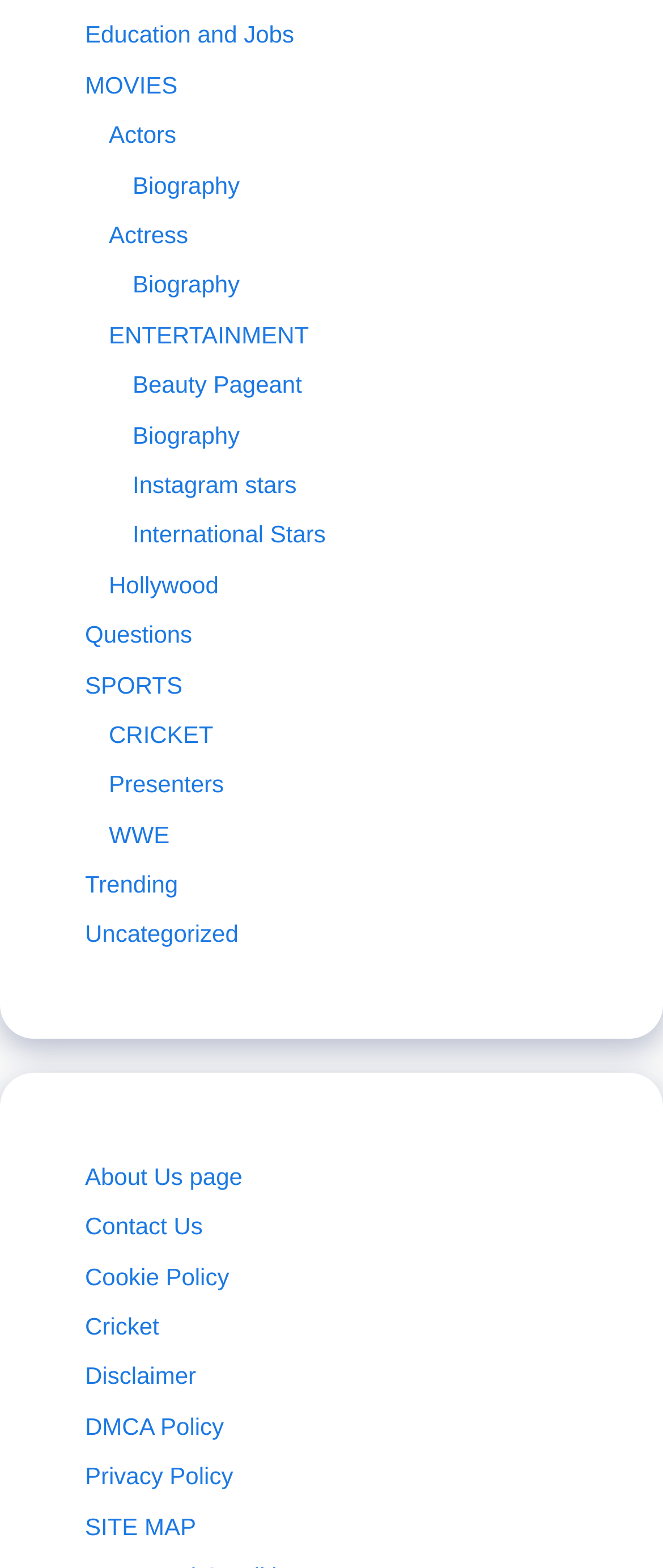Identify the bounding box coordinates of the HTML element based on this description: "aria-label="Menu"".

None